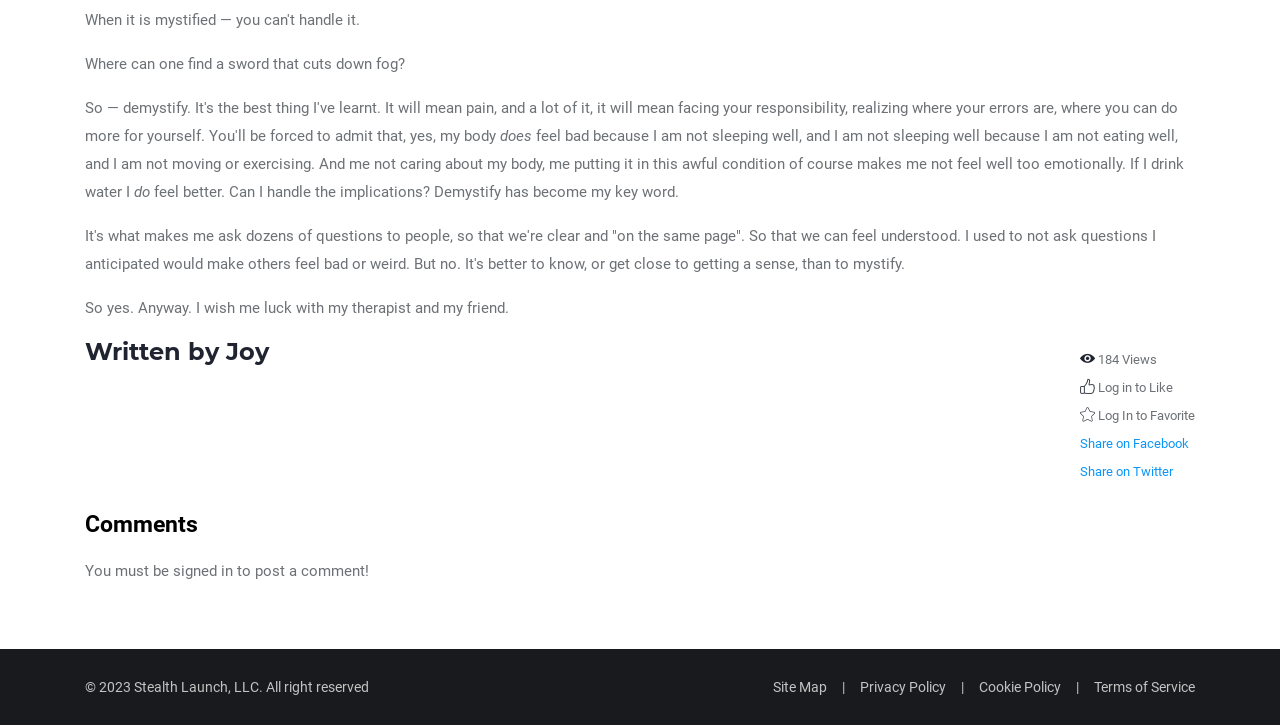Examine the image and give a thorough answer to the following question:
What is the copyright information of this webpage?

The copyright information is located at the bottom of the webpage, which states '© 2023 Stealth Launch, LLC. All right reserved', indicating that the webpage is copyrighted by Stealth Launch, LLC. in 2023.